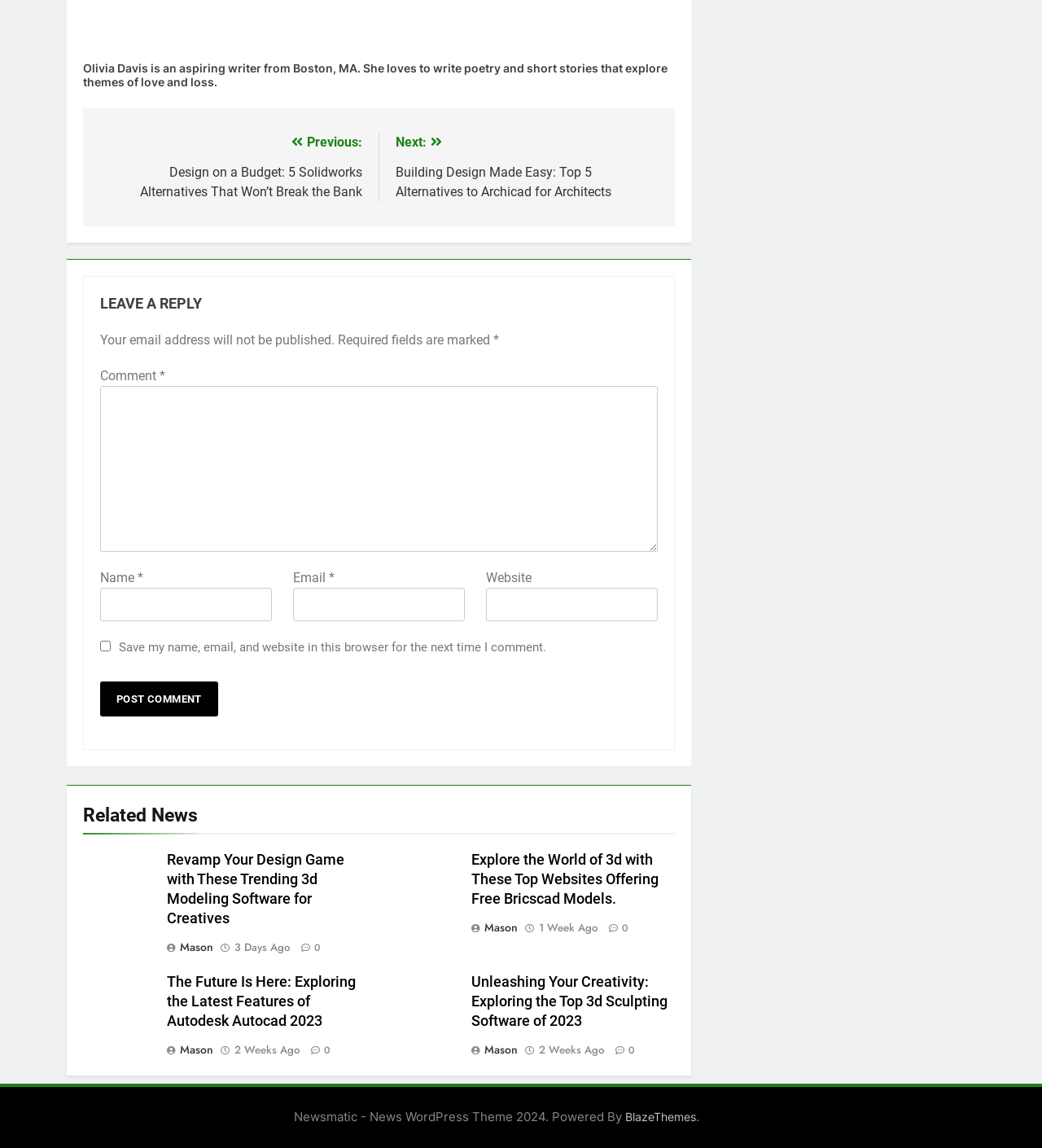How many fields are required in the comment form?
Answer the question with just one word or phrase using the image.

3